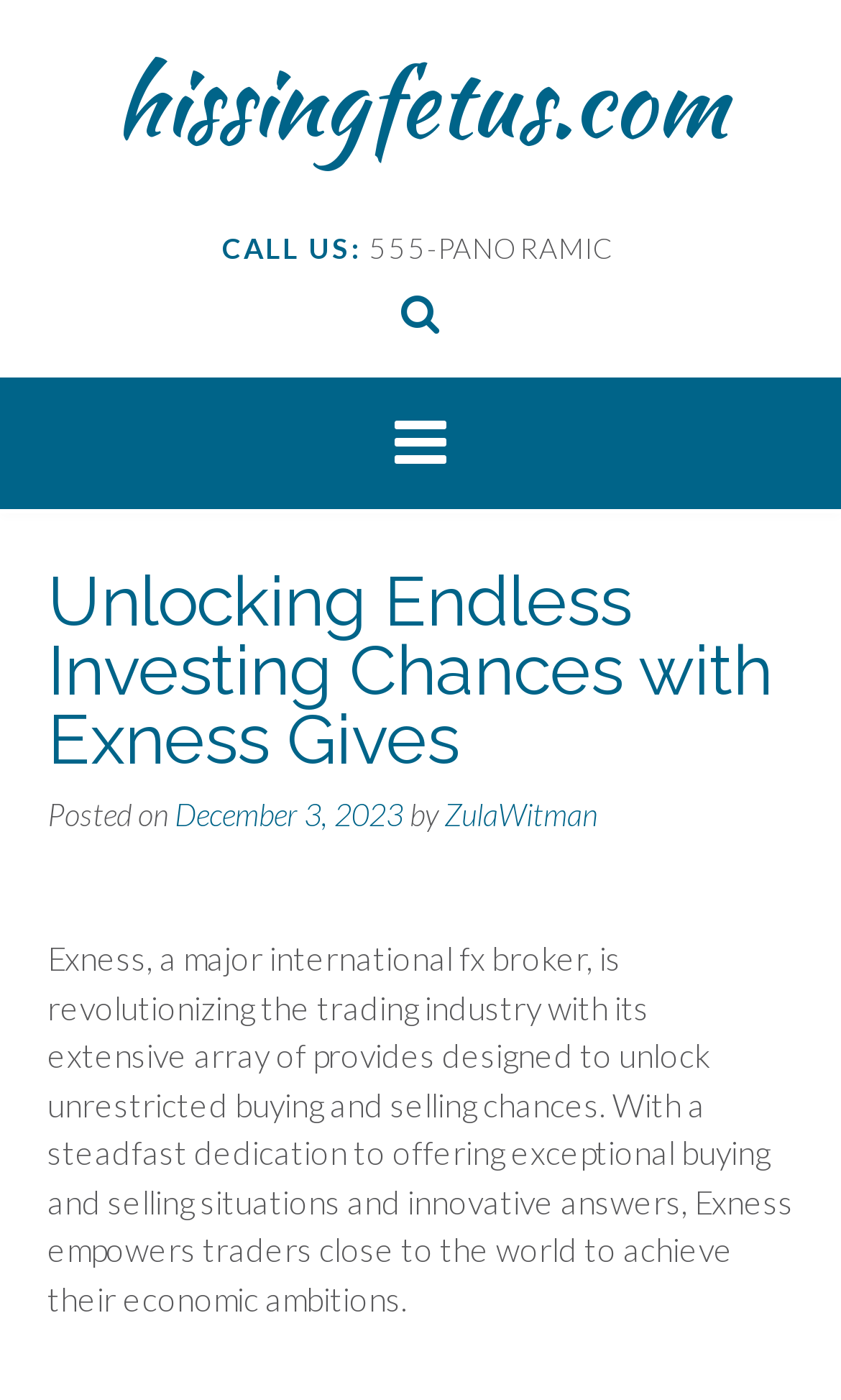Locate the UI element described by December 3, 2023 in the provided webpage screenshot. Return the bounding box coordinates in the format (top-left x, top-left y, bottom-right x, bottom-right y), ensuring all values are between 0 and 1.

[0.208, 0.569, 0.479, 0.595]